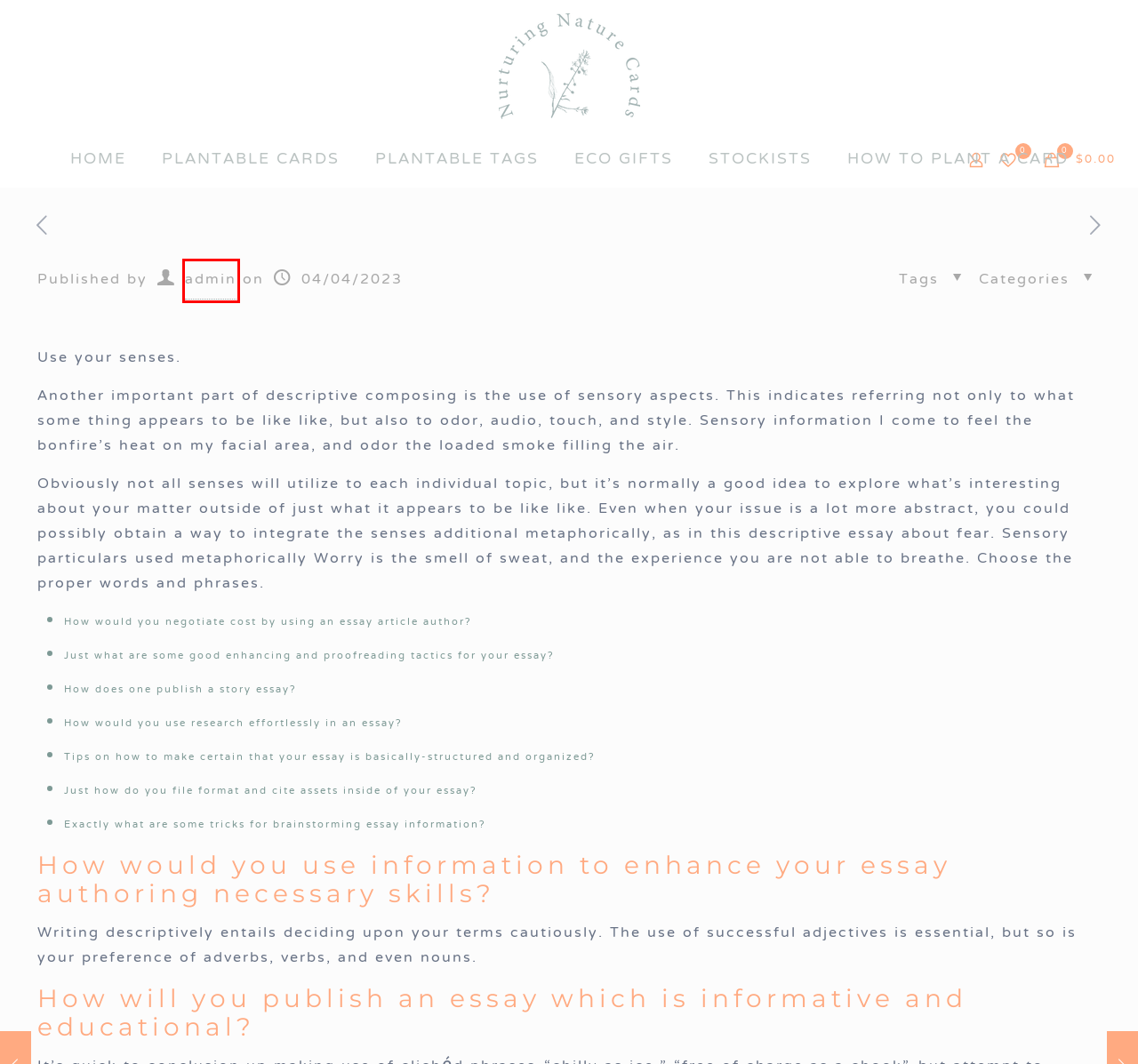You have been given a screenshot of a webpage, where a red bounding box surrounds a UI element. Identify the best matching webpage description for the page that loads after the element in the bounding box is clicked. Options include:
A. admin – Nurturing Nature Cards
B. PLANTABLE TAGS – Nurturing Nature Cards
C. CasualDateSites.com: A location Quickly Find Adatto, single senza stringhe – Nurturing Nature Cards
D. PLANTABLE CARDS – Nurturing Nature Cards
E. ECO GIFTS – Nurturing Nature Cards
F. Nurturing Nature Cards – Australia's Original Plantable Gift Cards
G. Finding the Best Dating Site in The european countries – Nurturing Nature Cards
H. HOW TO PLANT A CARD – Nurturing Nature Cards

A